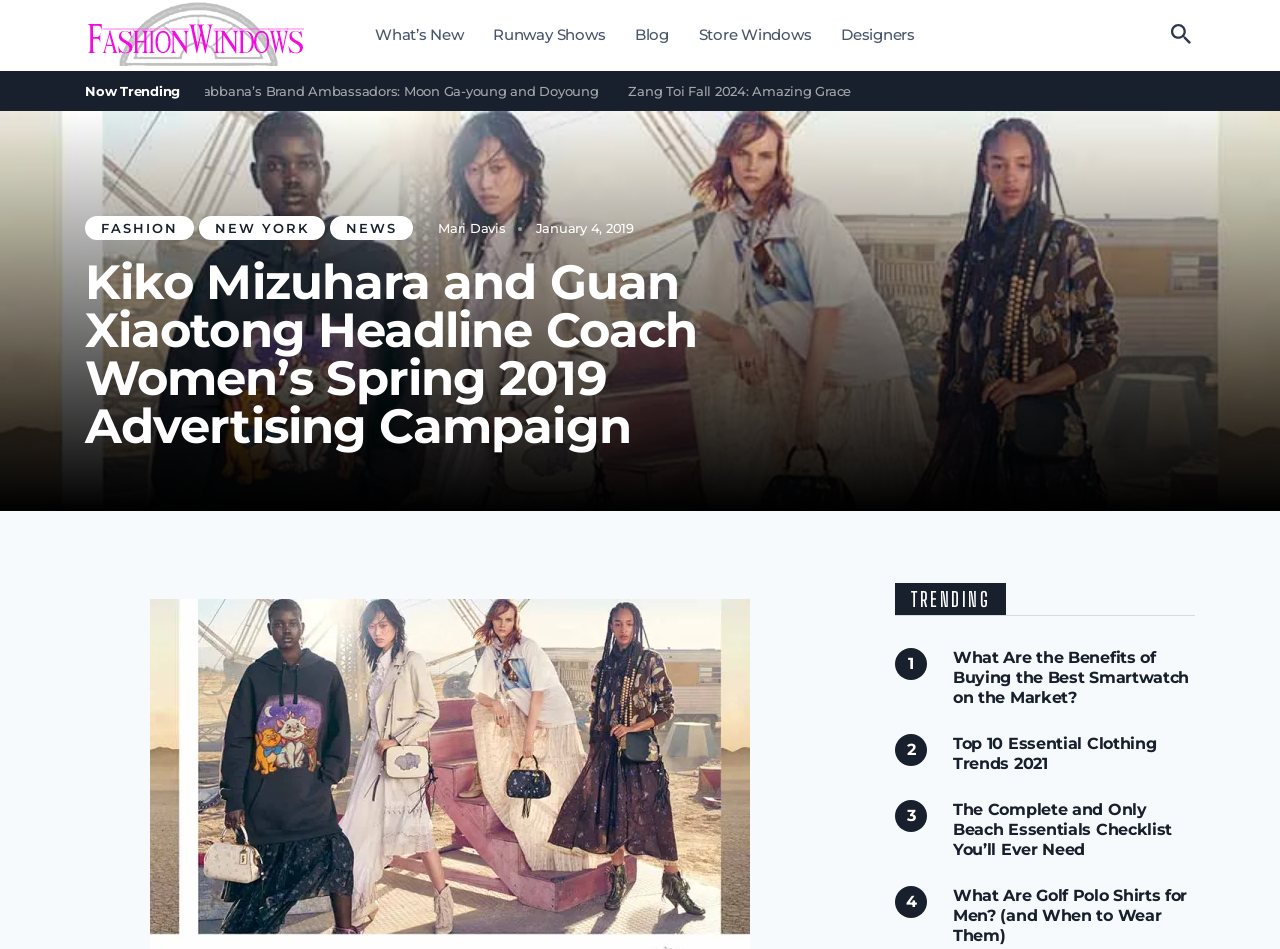What is the main heading of this webpage? Please extract and provide it.

Kiko Mizuhara and Guan Xiaotong Headline Coach Women’s Spring 2019 Advertising Campaign